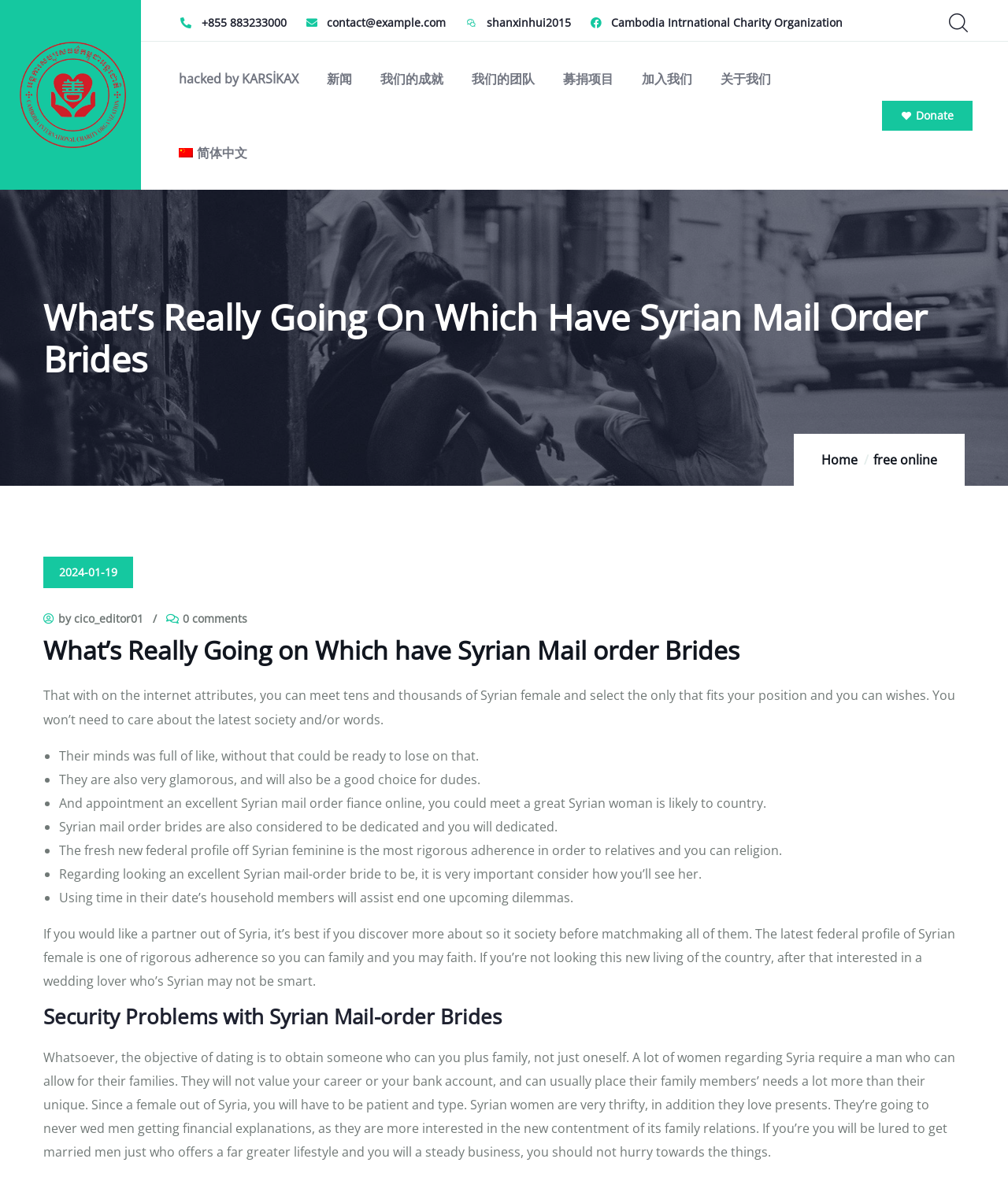What is the topic of the article on the webpage?
Refer to the image and provide a detailed answer to the question.

I determined the topic of the article by looking at the heading elements on the webpage. The main heading element has the text 'What’s Really Going On Which Have Syrian Mail Order Brides', which suggests that the article is about Syrian mail order brides.